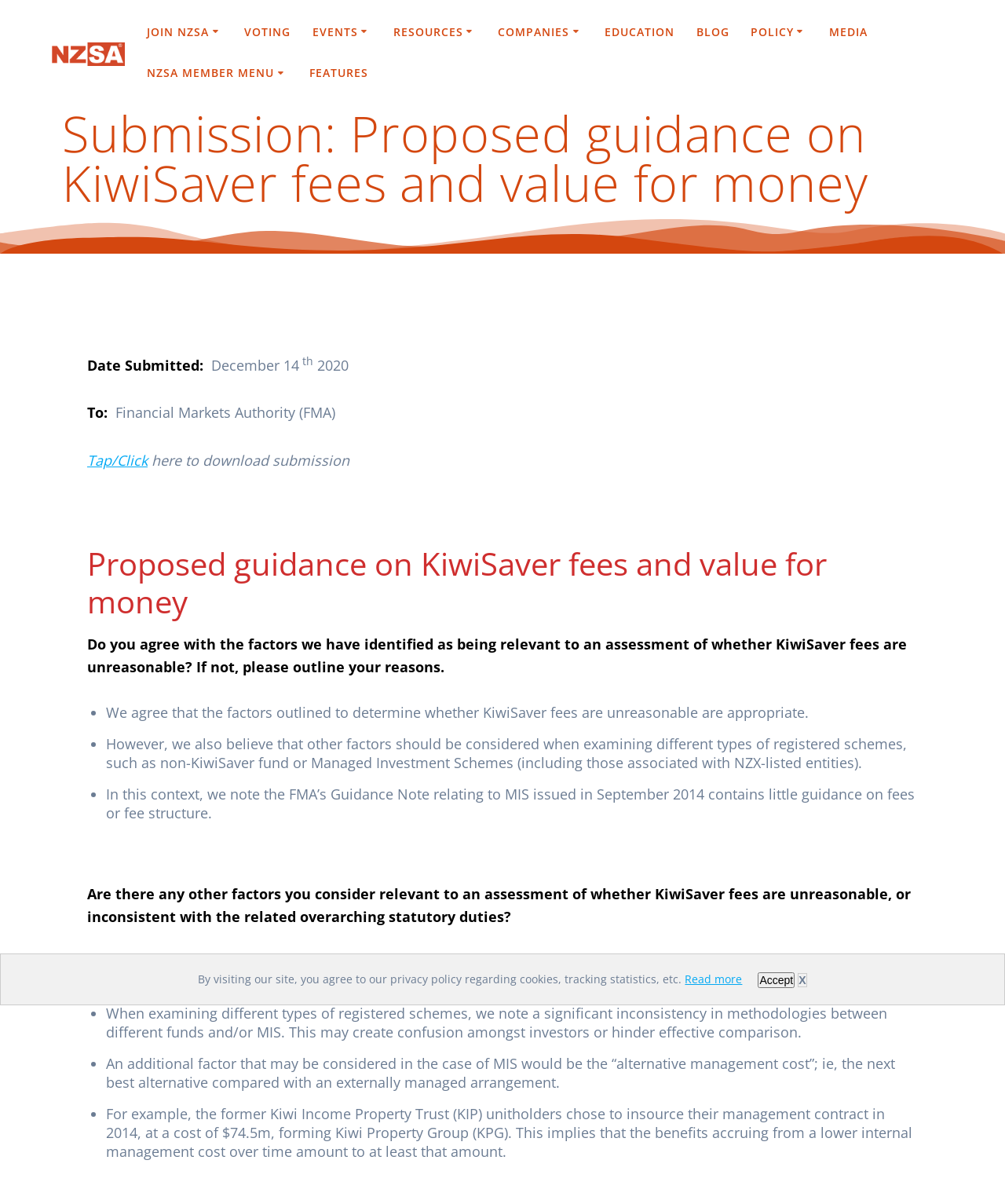Extract the main heading text from the webpage.

Submission: Proposed guidance on KiwiSaver fees and value for money